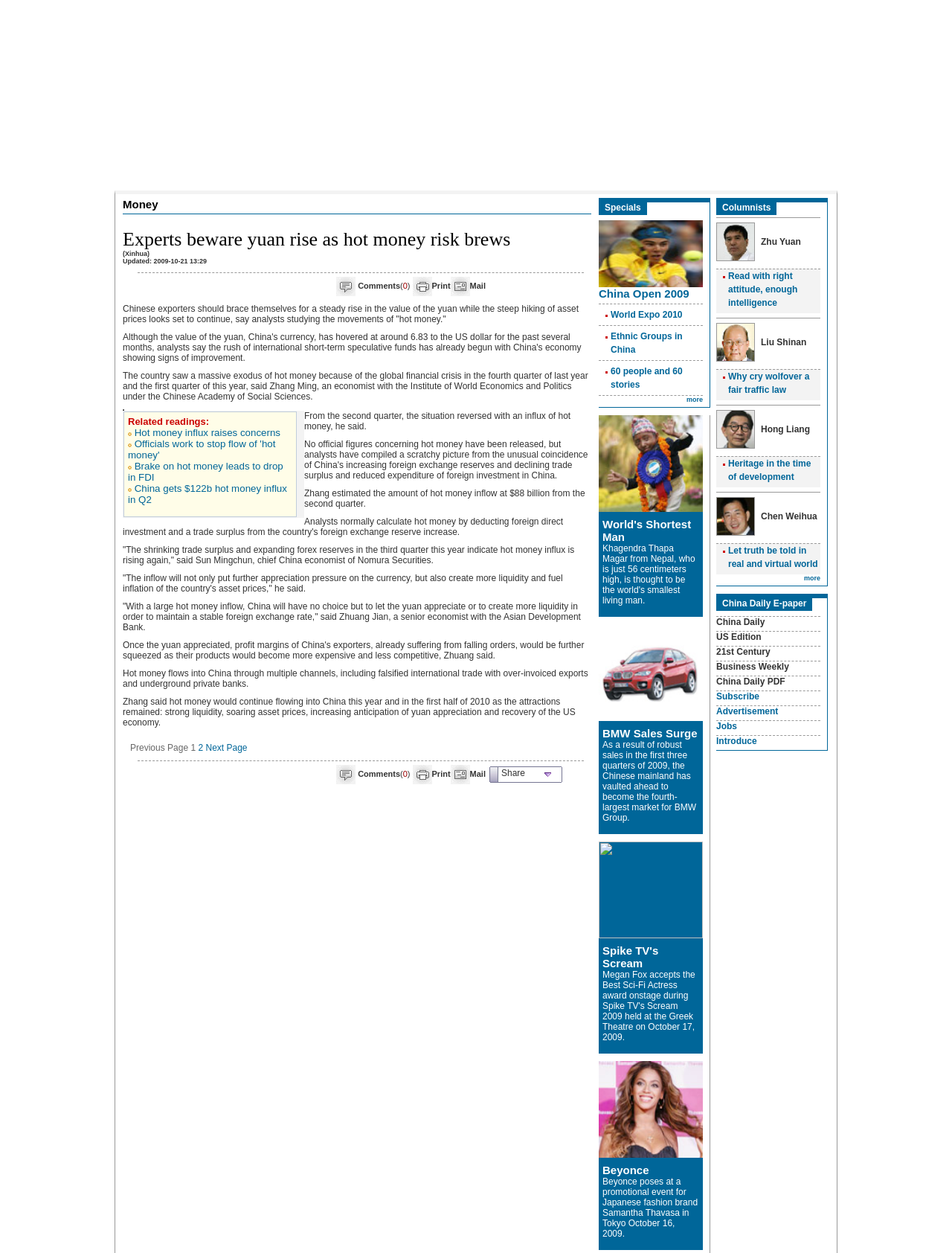Can you pinpoint the bounding box coordinates for the clickable element required for this instruction: "Click on the 'Hot money influx raises concerns' link"? The coordinates should be four float numbers between 0 and 1, i.e., [left, top, right, bottom].

[0.141, 0.341, 0.295, 0.35]